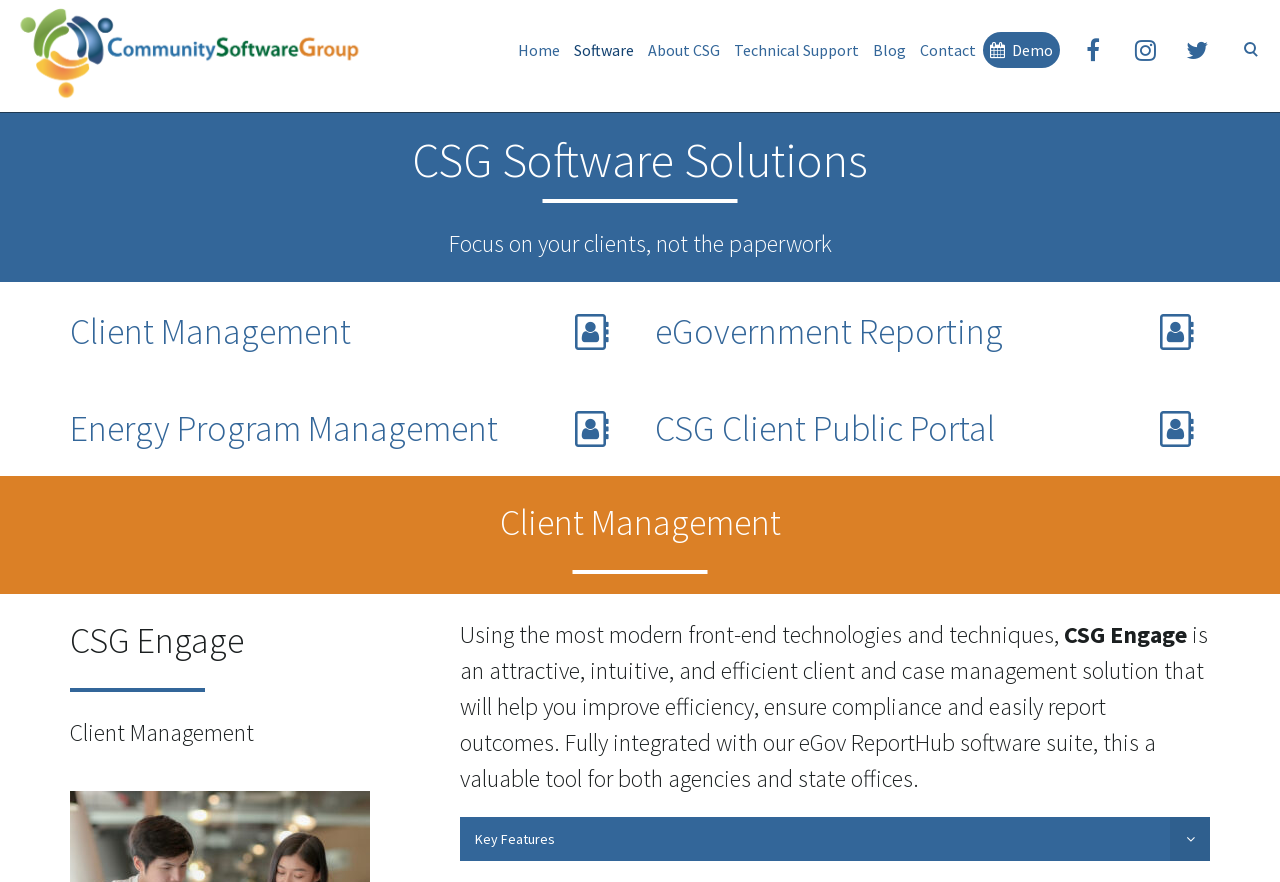Specify the bounding box coordinates of the area that needs to be clicked to achieve the following instruction: "Read the blog".

[0.677, 0.0, 0.713, 0.113]